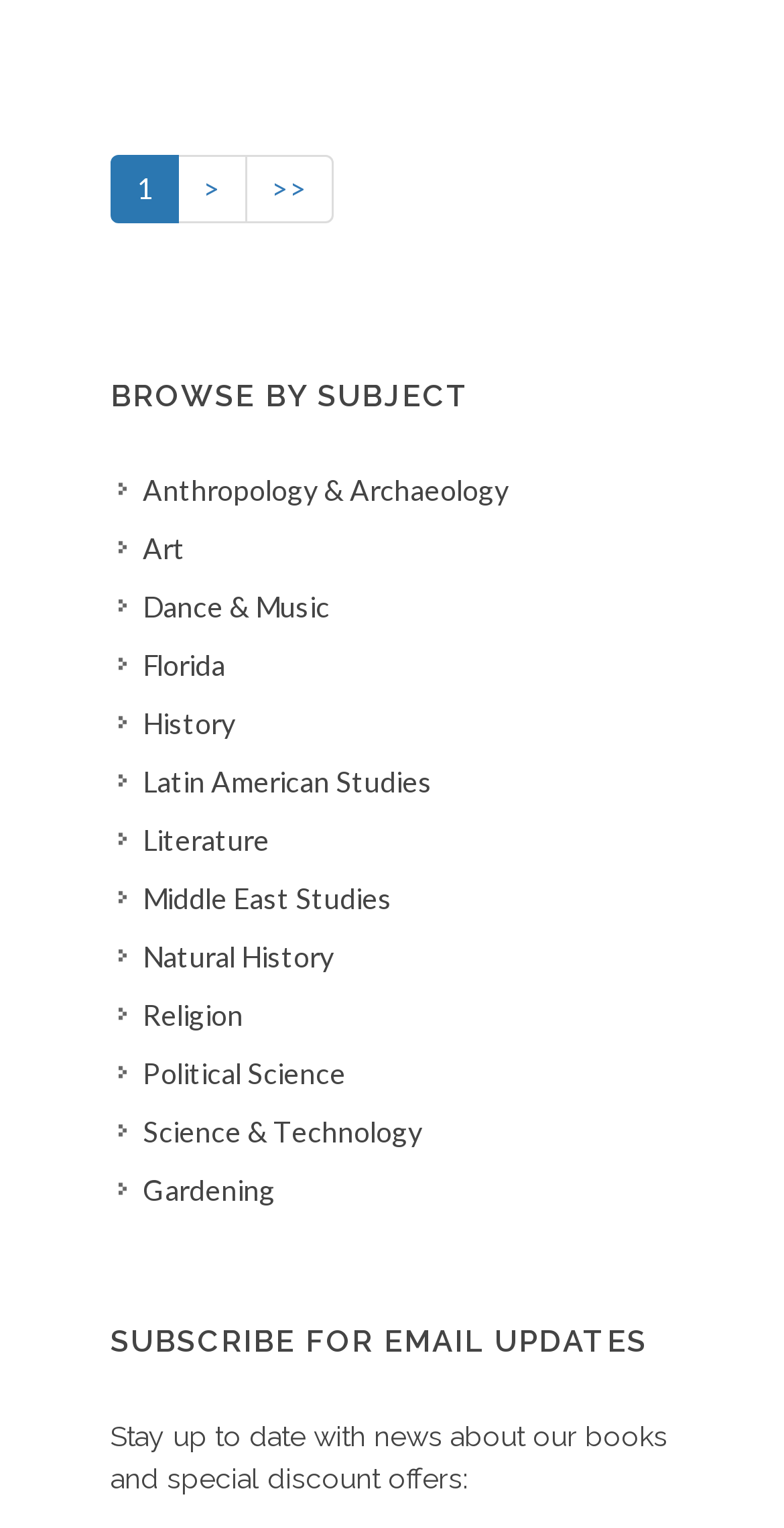Determine the bounding box coordinates for the element that should be clicked to follow this instruction: "Browse Anthropology & Archaeology". The coordinates should be given as four float numbers between 0 and 1, in the format [left, top, right, bottom].

[0.151, 0.307, 0.656, 0.335]